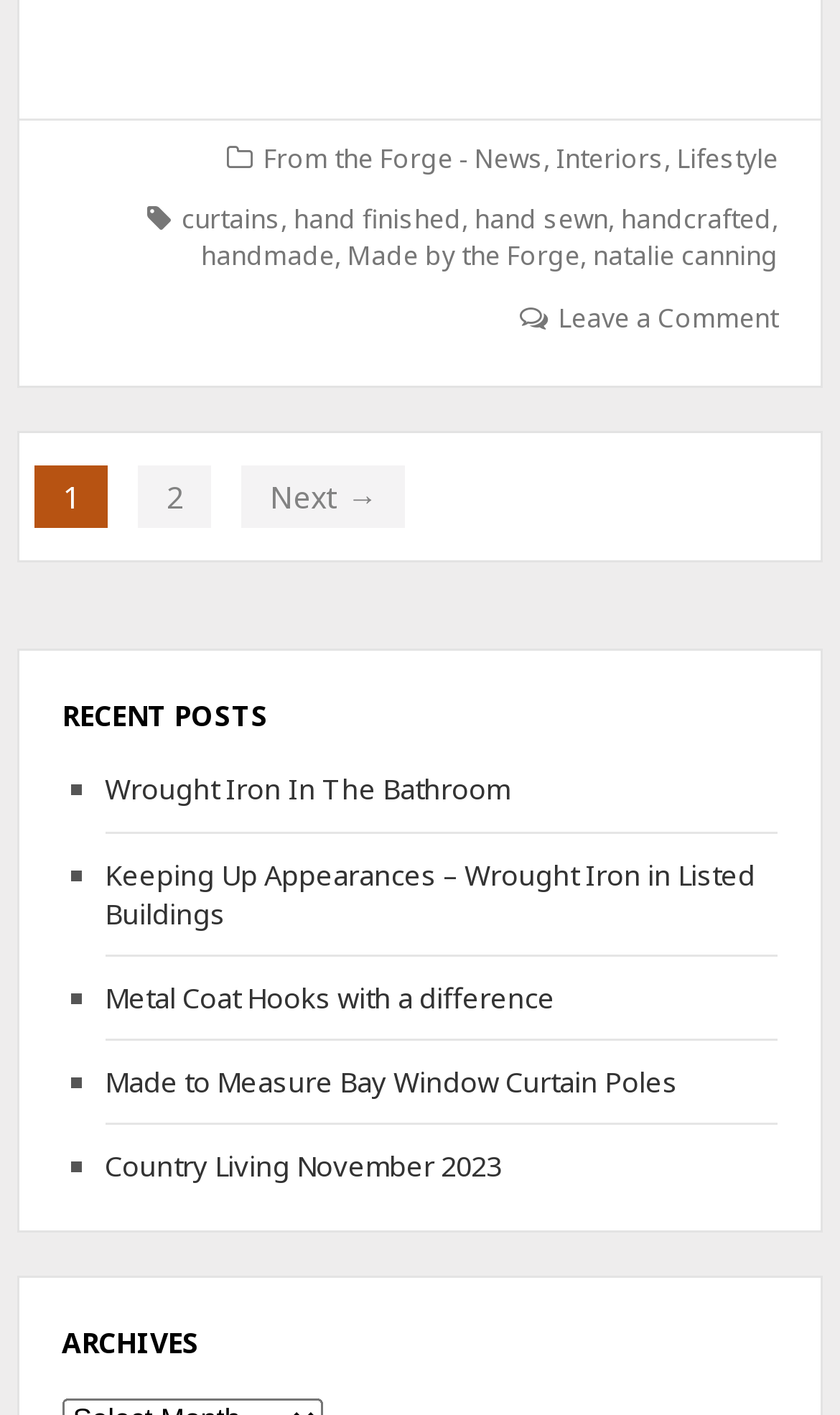Identify the bounding box coordinates of the area that should be clicked in order to complete the given instruction: "Read about hand finished products". The bounding box coordinates should be four float numbers between 0 and 1, i.e., [left, top, right, bottom].

[0.349, 0.142, 0.549, 0.168]